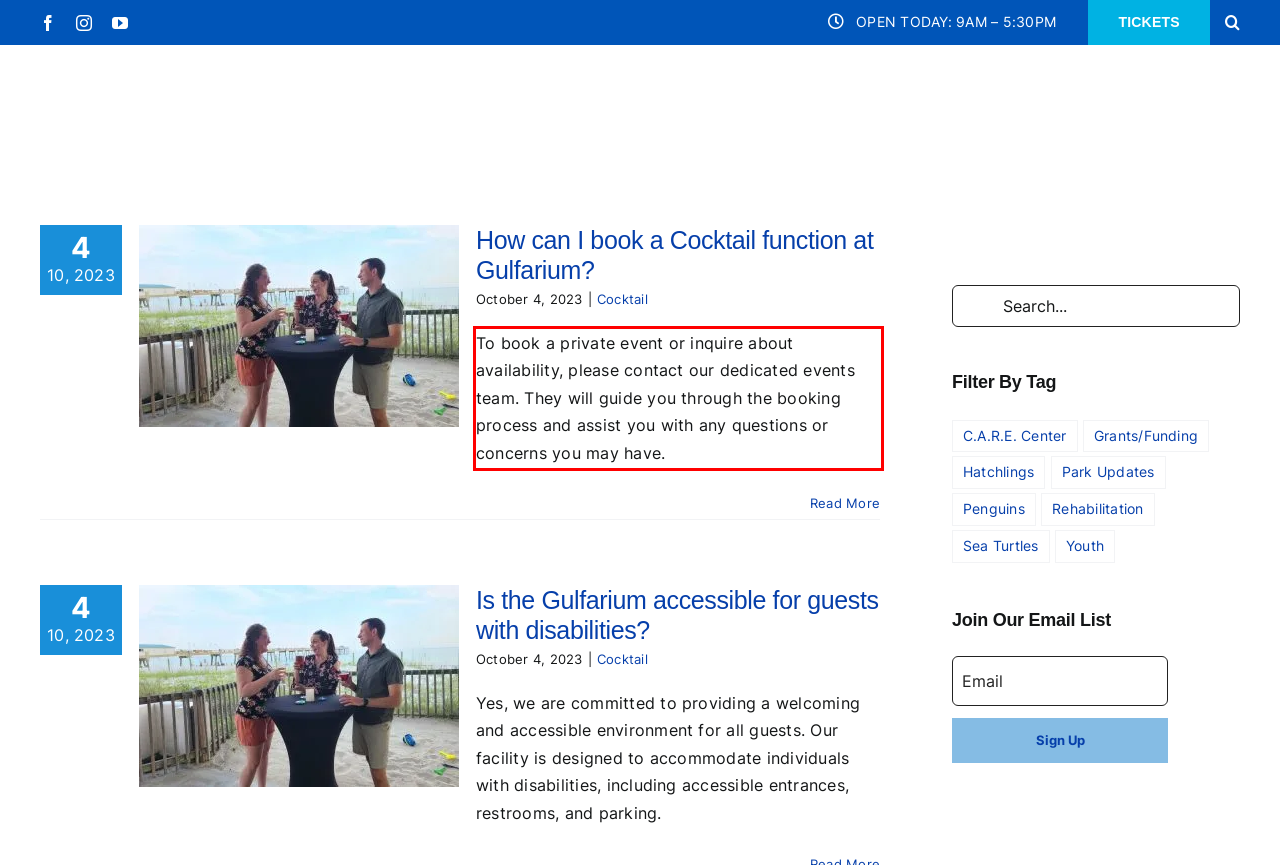The screenshot you have been given contains a UI element surrounded by a red rectangle. Use OCR to read and extract the text inside this red rectangle.

To book a private event or inquire about availability, please contact our dedicated events team. They will guide you through the booking process and assist you with any questions or concerns you may have.